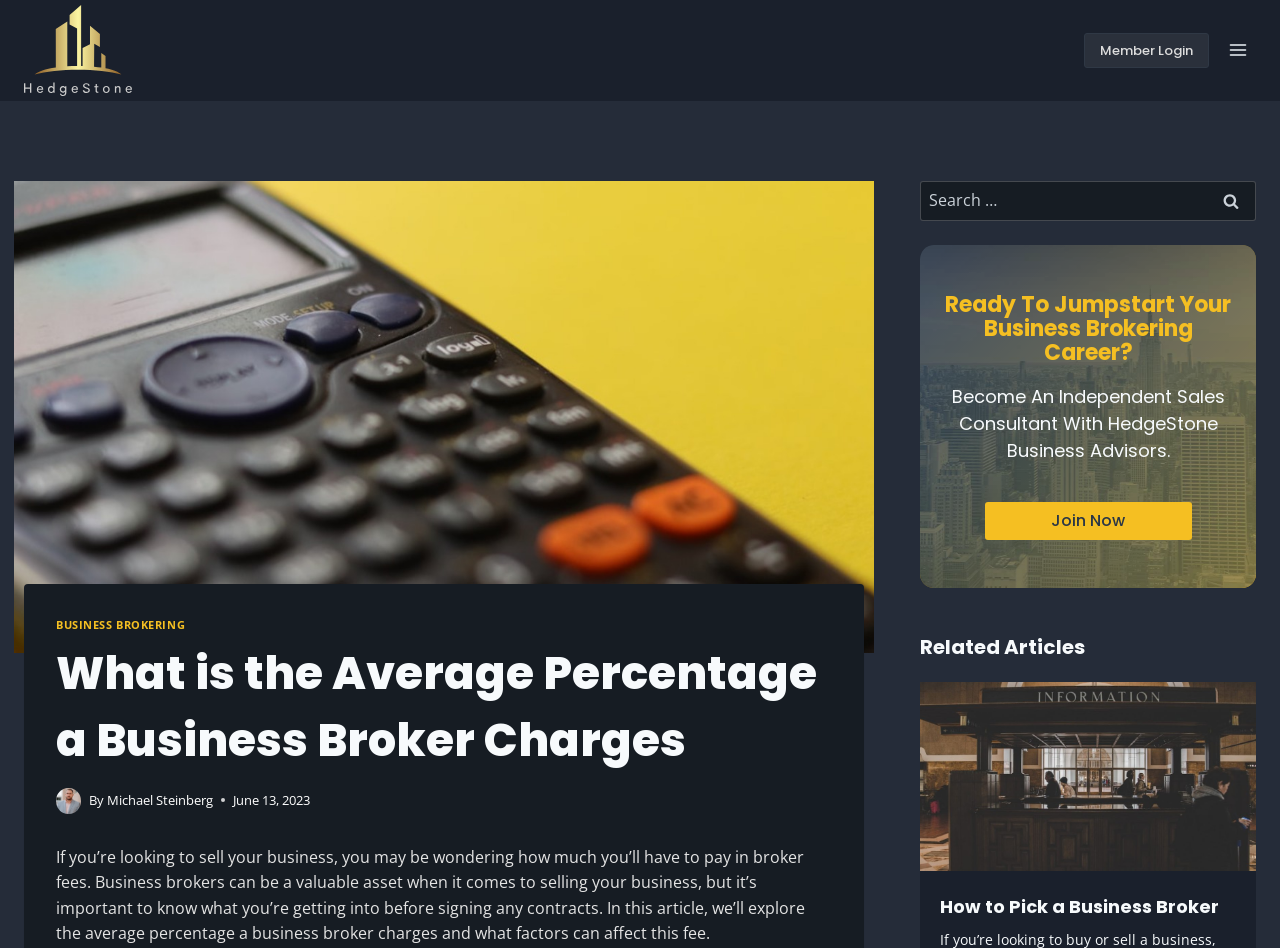Please determine the bounding box coordinates for the element that should be clicked to follow these instructions: "Click the HedgeStone Business Advisors logo".

[0.019, 0.005, 0.103, 0.101]